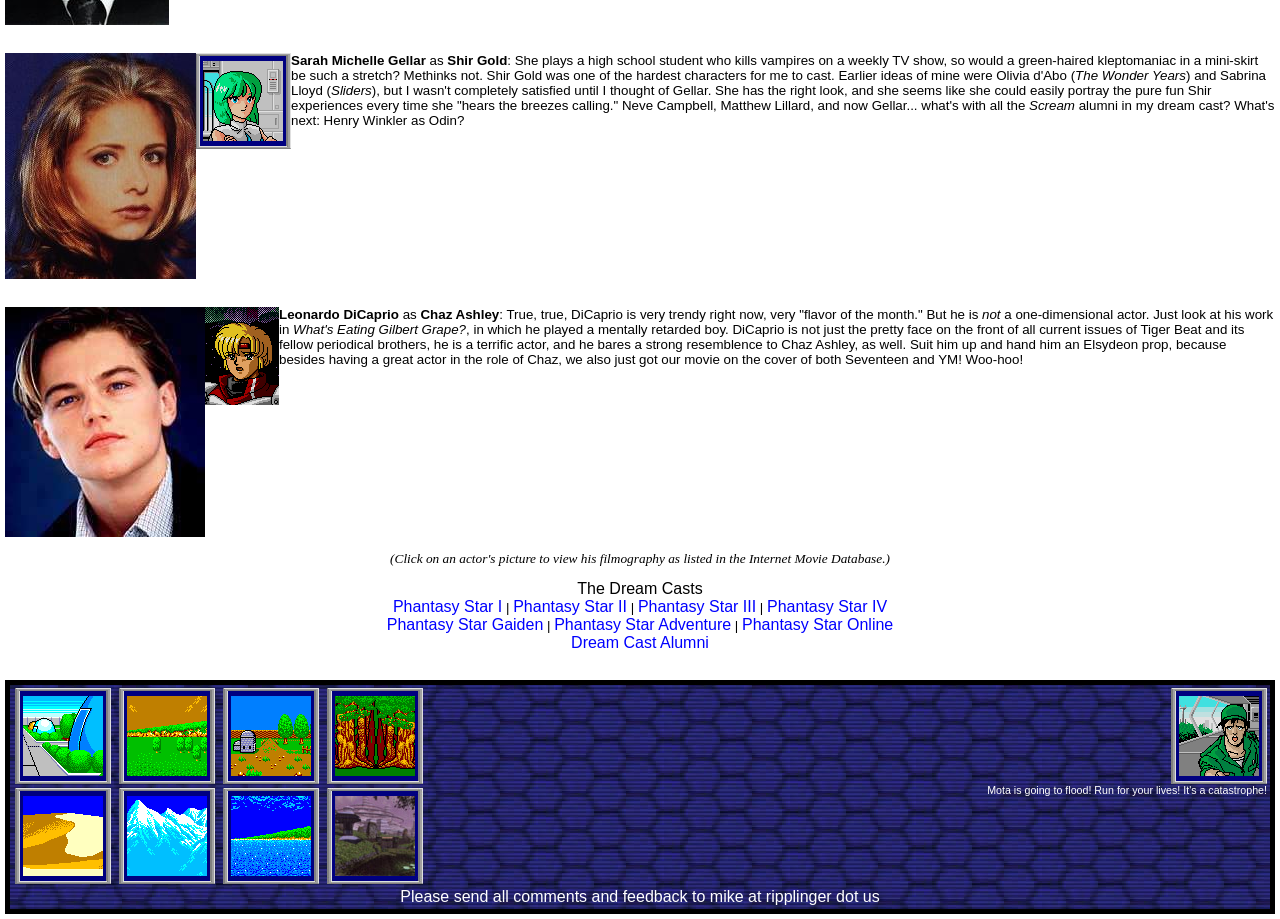Please find the bounding box for the UI element described by: "here".

None